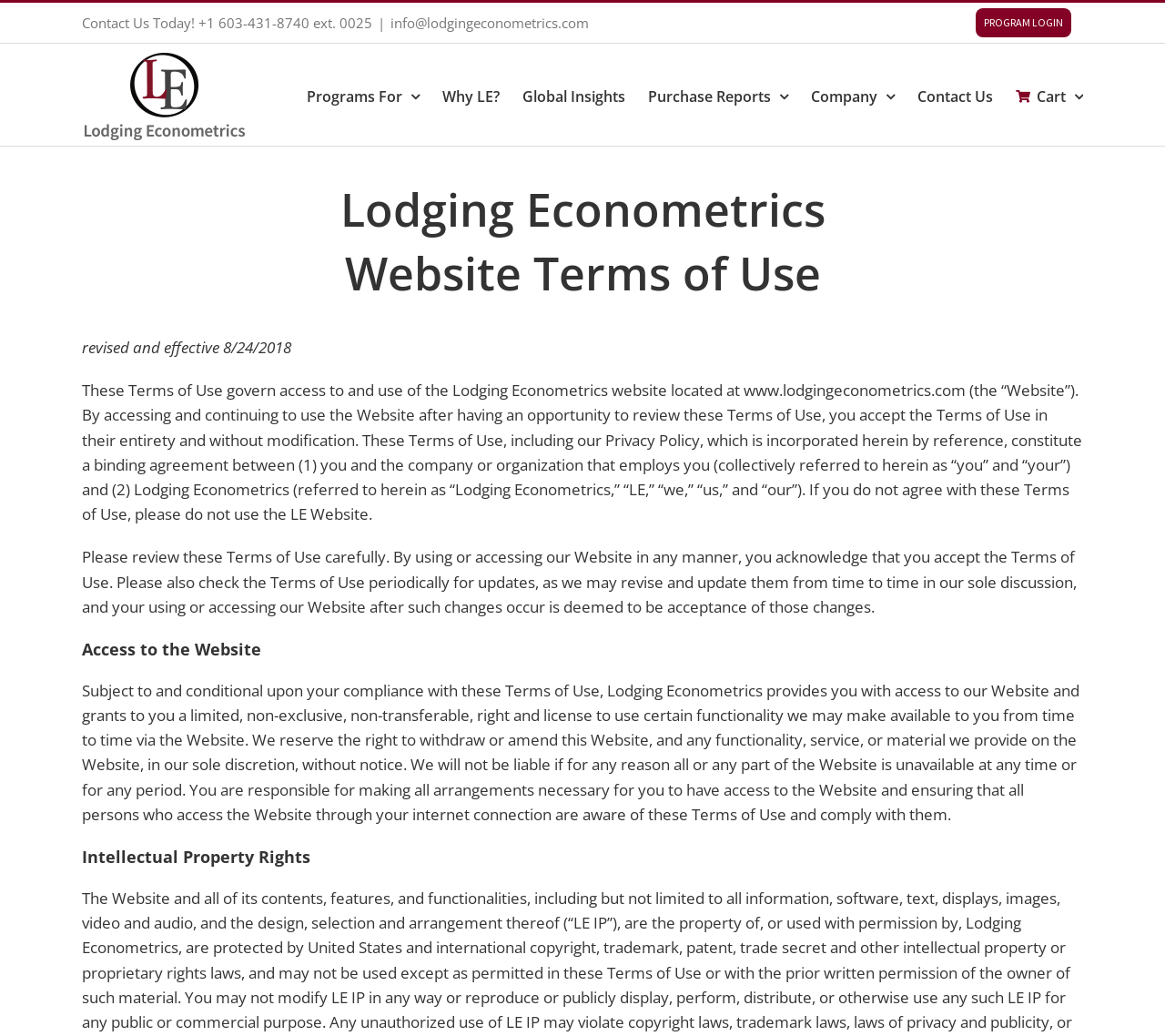Please identify the coordinates of the bounding box that should be clicked to fulfill this instruction: "Visit the company page".

[0.696, 0.042, 0.768, 0.141]